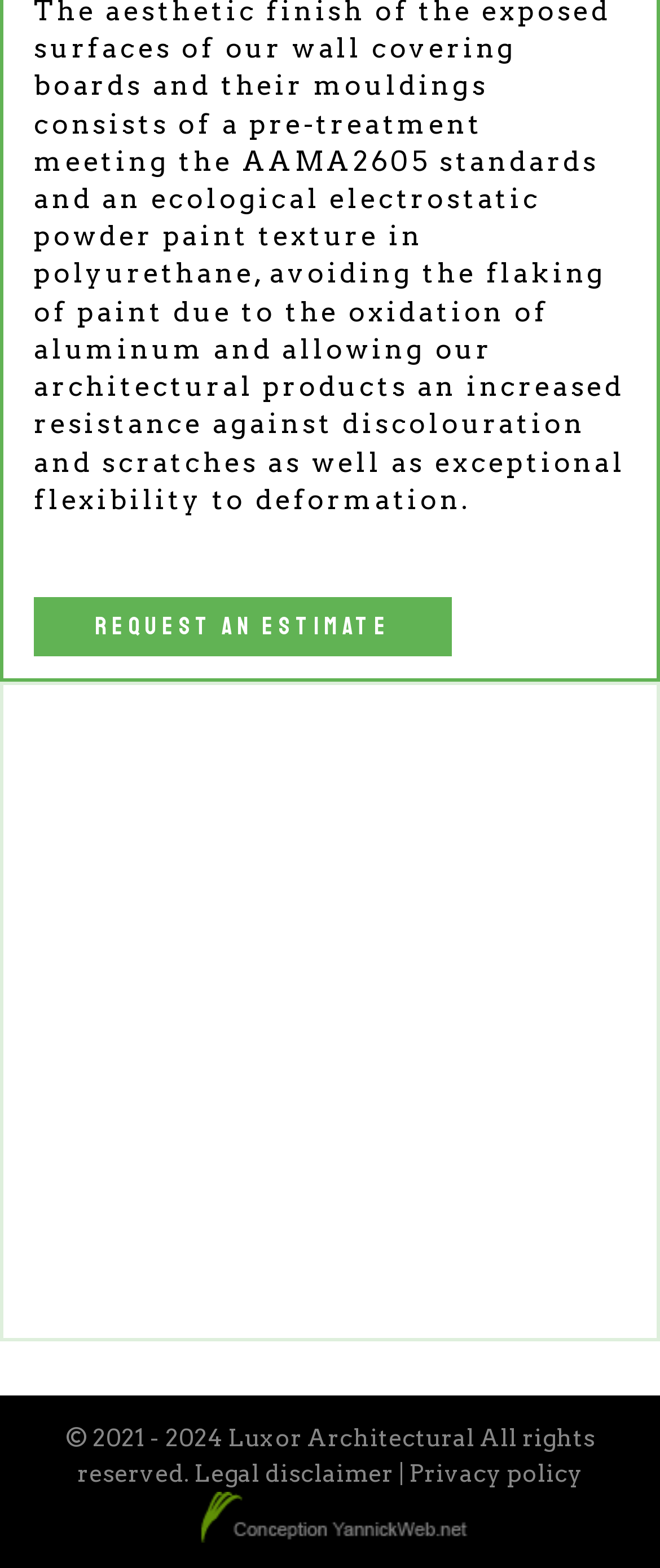Provide a one-word or brief phrase answer to the question:
What is the purpose of the 'Request an estimate' link?

To request an estimate